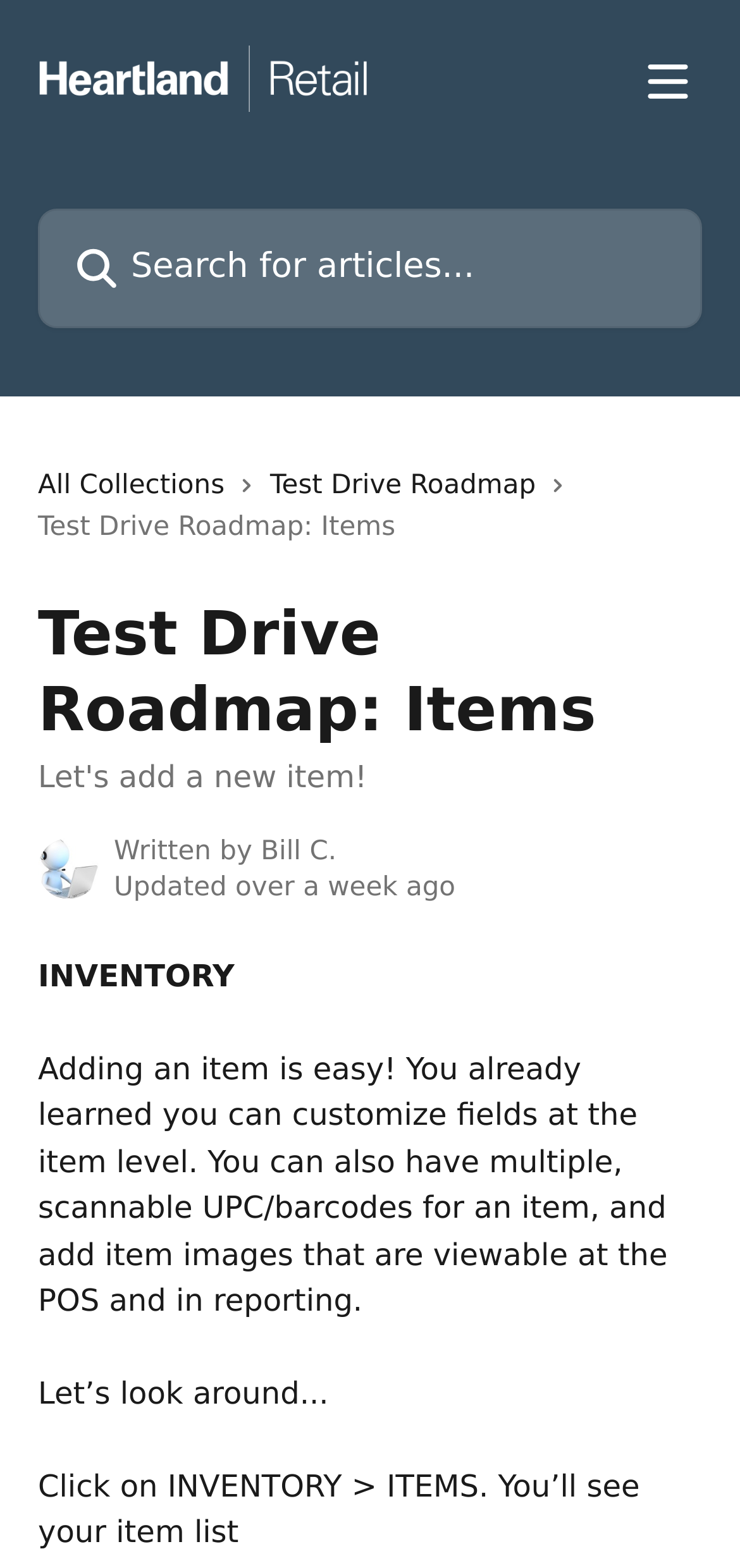Please respond to the question with a concise word or phrase:
Who wrote the article?

Bill C.